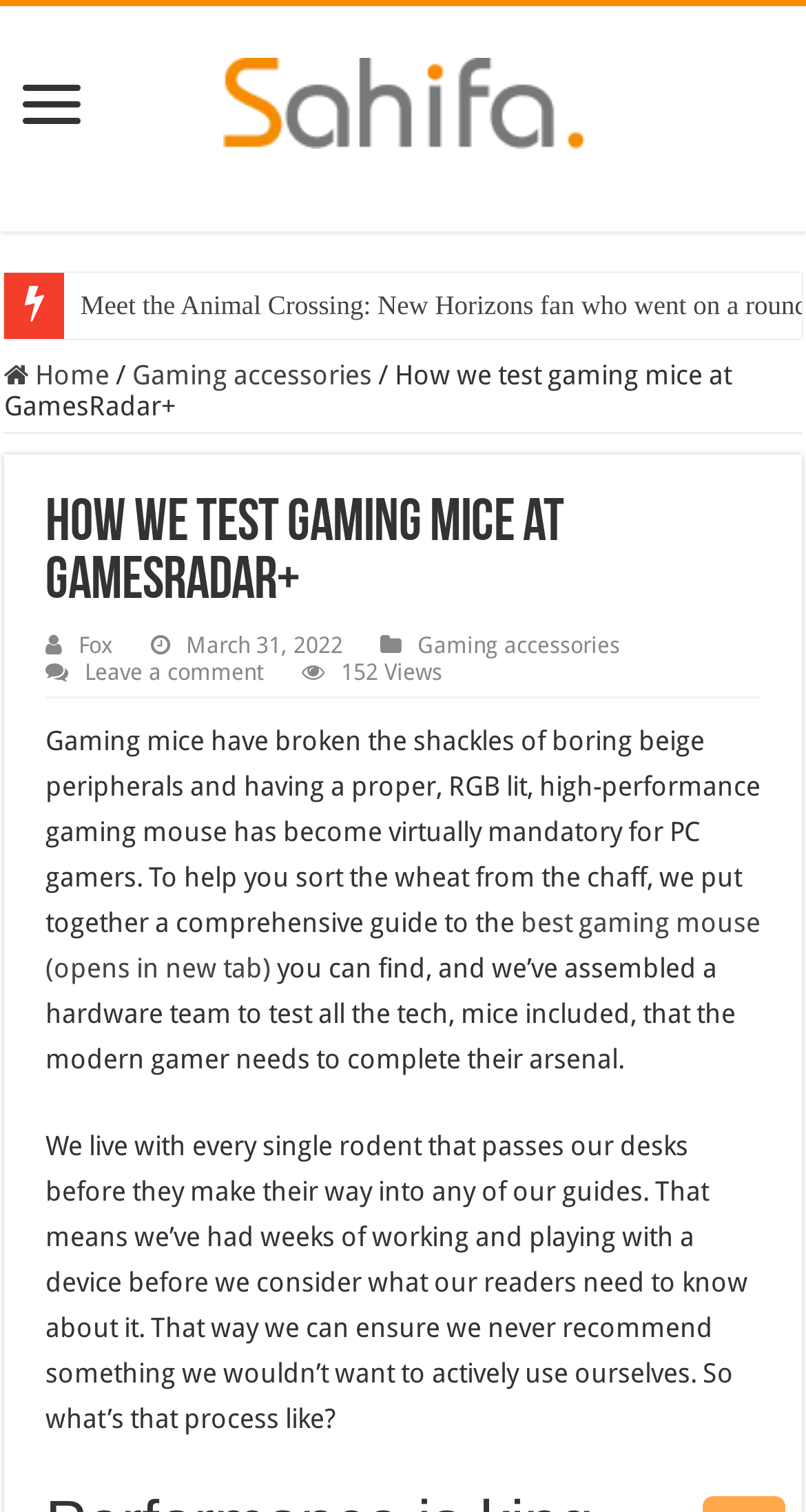Using the provided description: "Home", find the bounding box coordinates of the corresponding UI element. The output should be four float numbers between 0 and 1, in the format [left, top, right, bottom].

[0.005, 0.238, 0.136, 0.258]